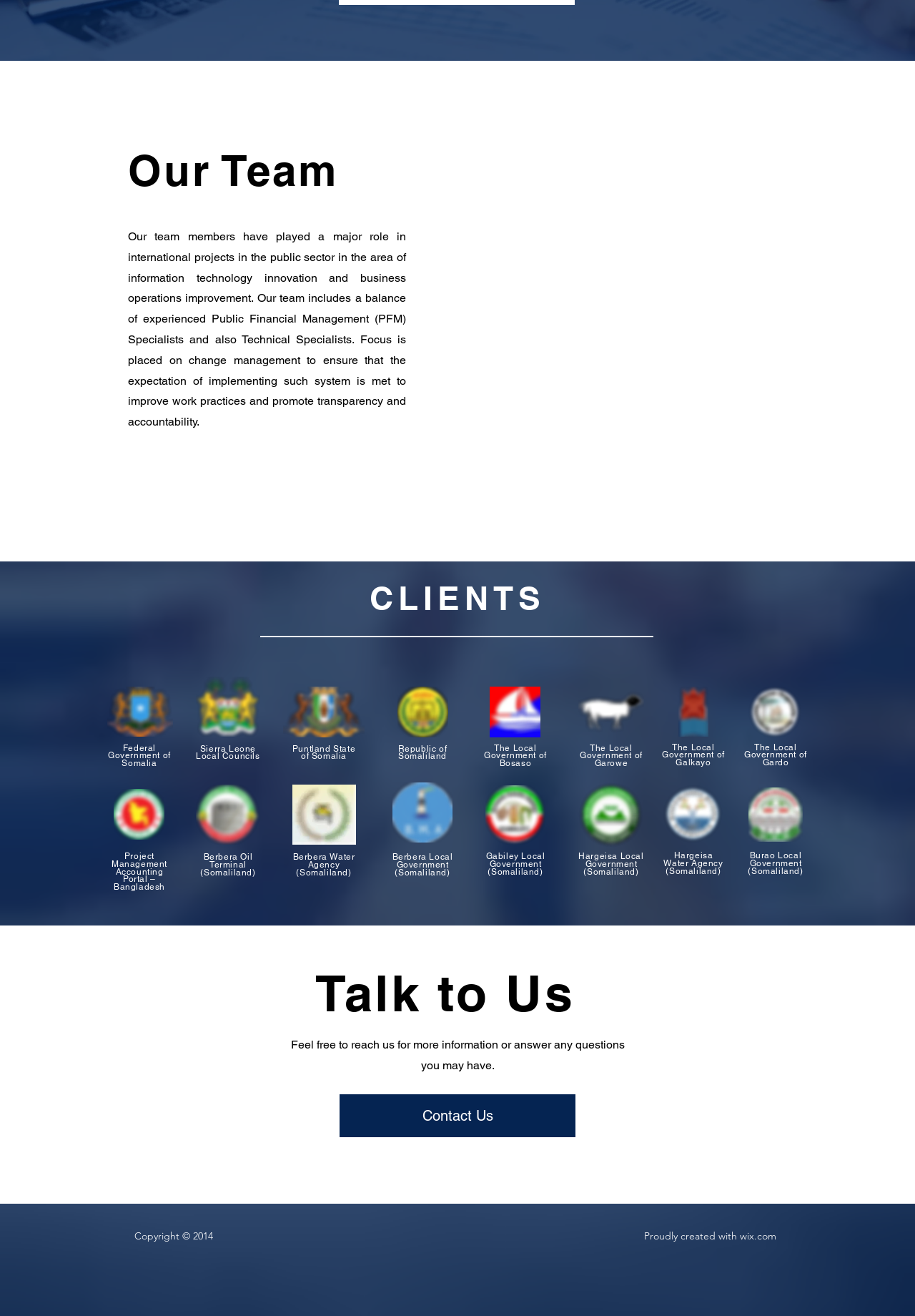Locate the bounding box of the UI element with the following description: "Contact Us".

[0.371, 0.832, 0.629, 0.864]